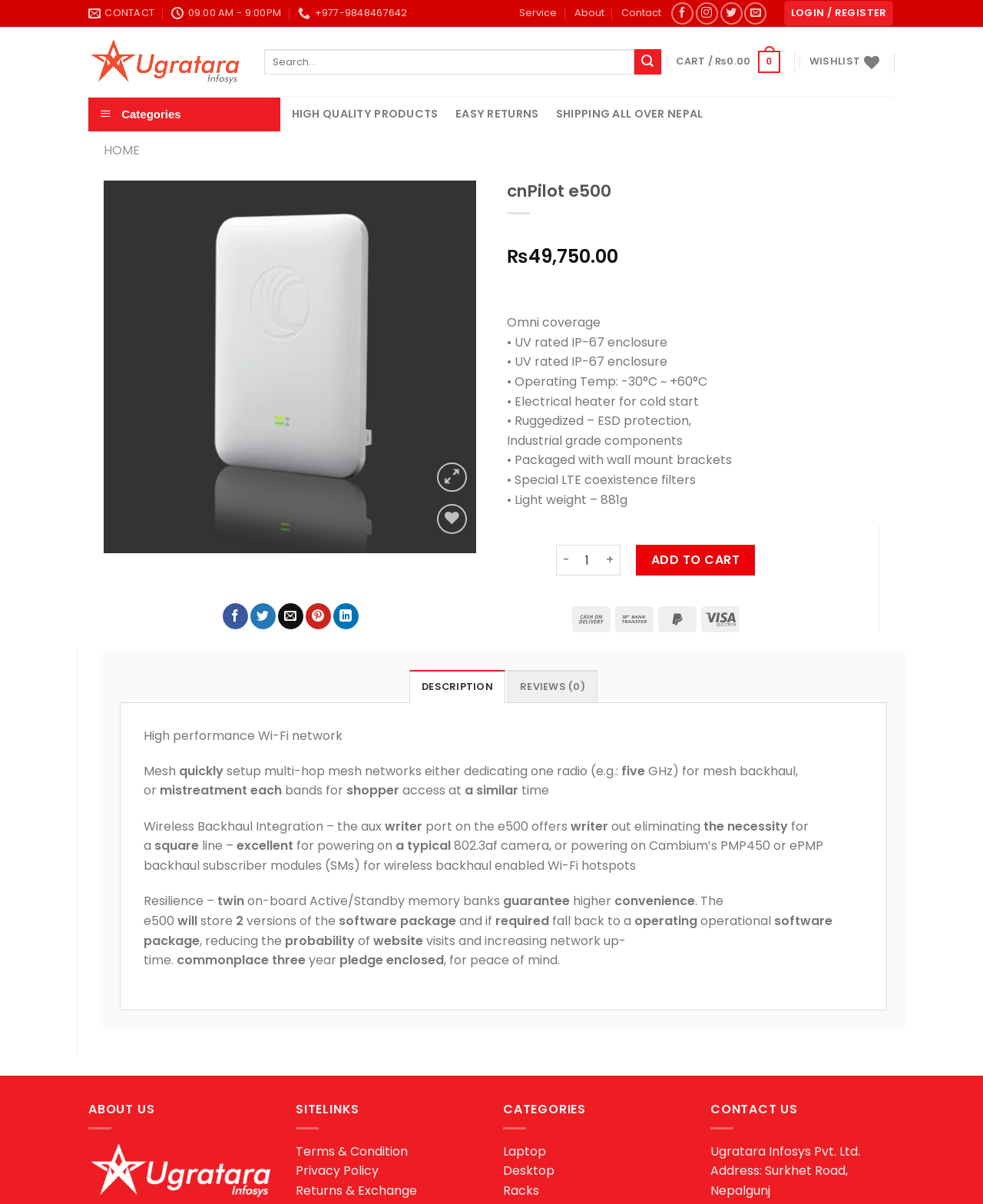Please identify the bounding box coordinates of the element I should click to complete this instruction: 'Click on CONTACT'. The coordinates should be given as four float numbers between 0 and 1, like this: [left, top, right, bottom].

[0.09, 0.001, 0.157, 0.021]